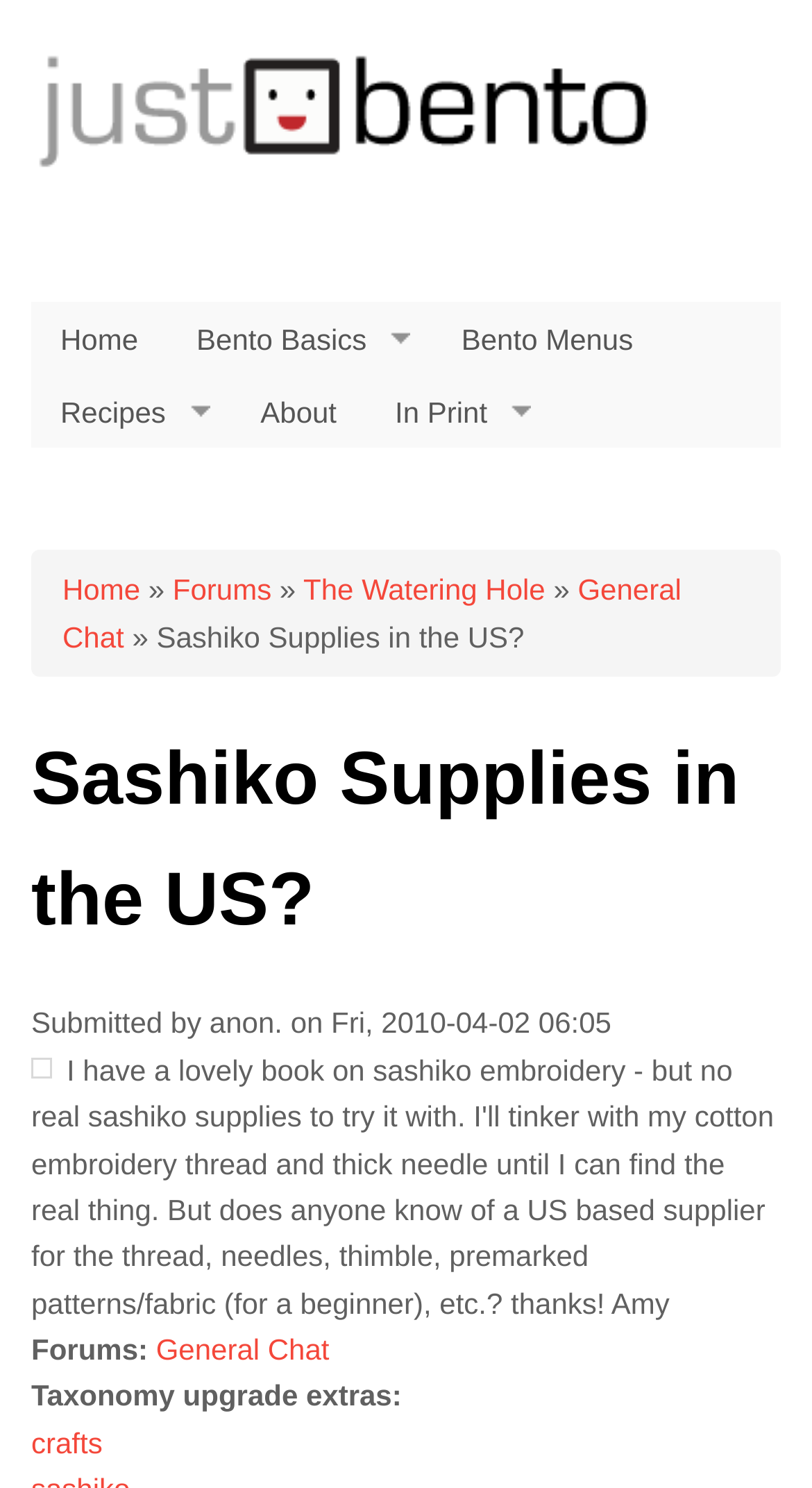Answer with a single word or phrase: 
What is the date of the current post?

Fri, 2010-04-02 06:05